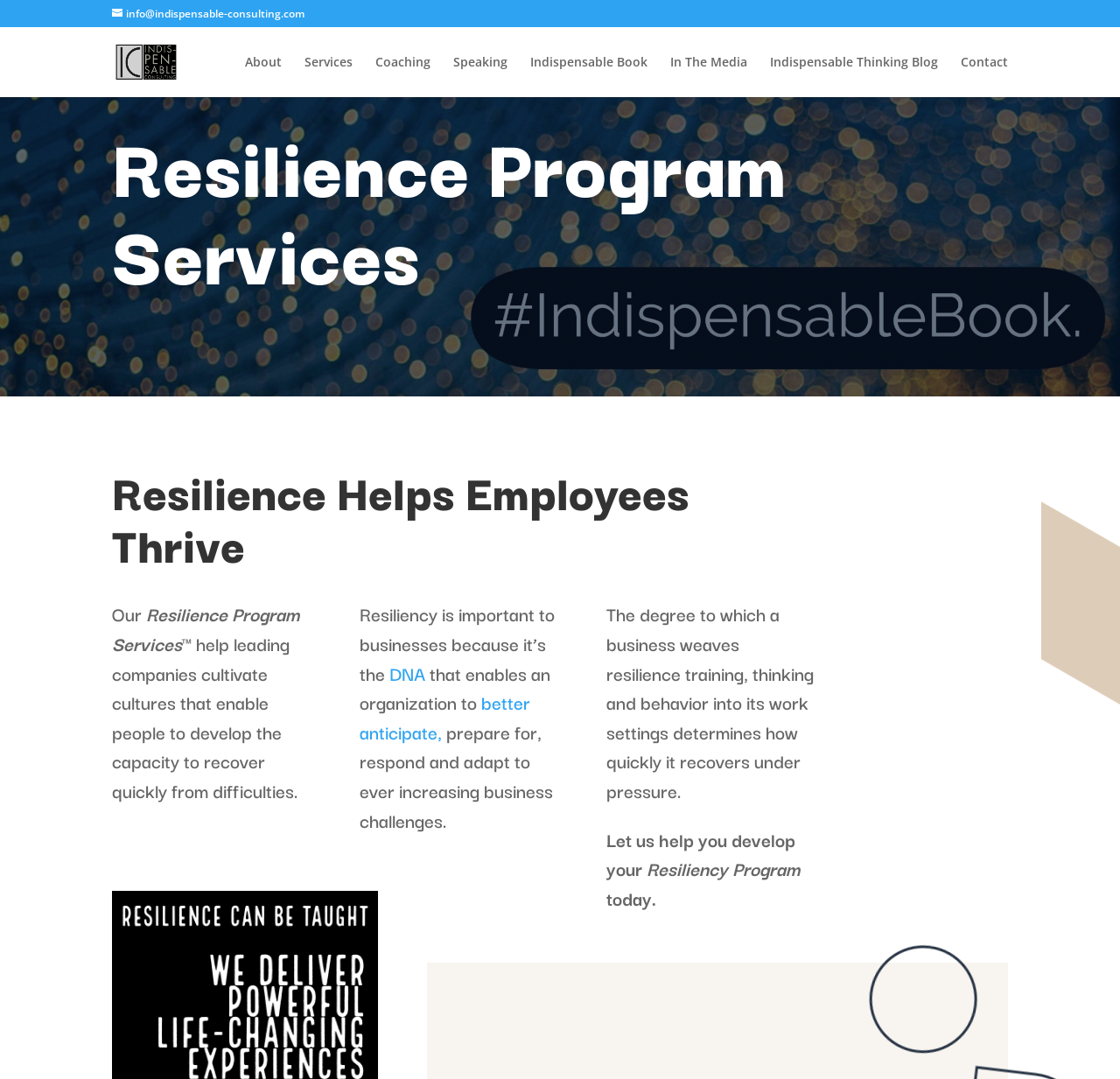Please find the bounding box coordinates of the element's region to be clicked to carry out this instruction: "Read the Indispensable Thinking Blog".

[0.688, 0.052, 0.838, 0.09]